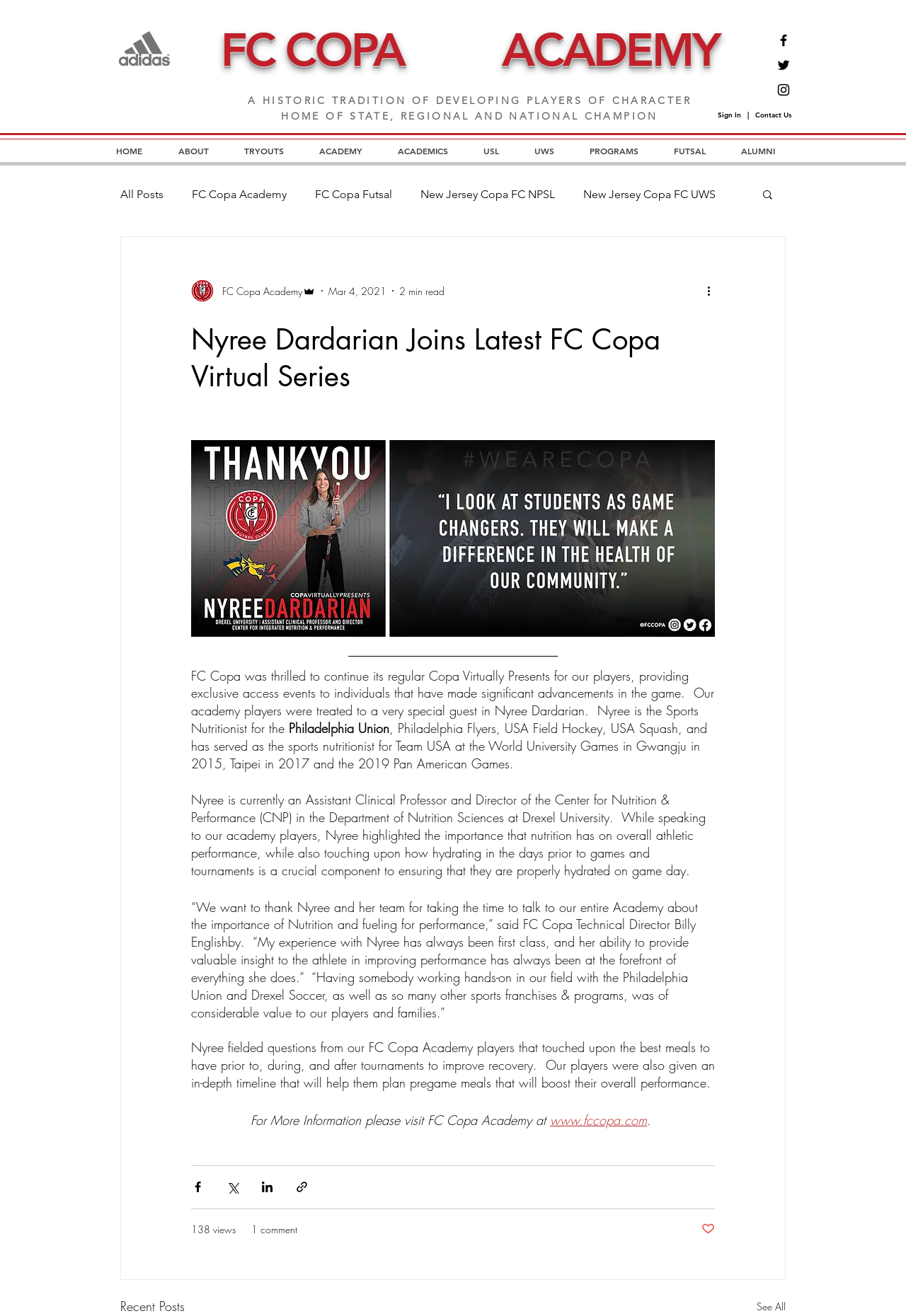Could you locate the bounding box coordinates for the section that should be clicked to accomplish this task: "Read more about Nyree Dardarian Joins Latest FC Copa Virtual Series".

[0.211, 0.244, 0.789, 0.3]